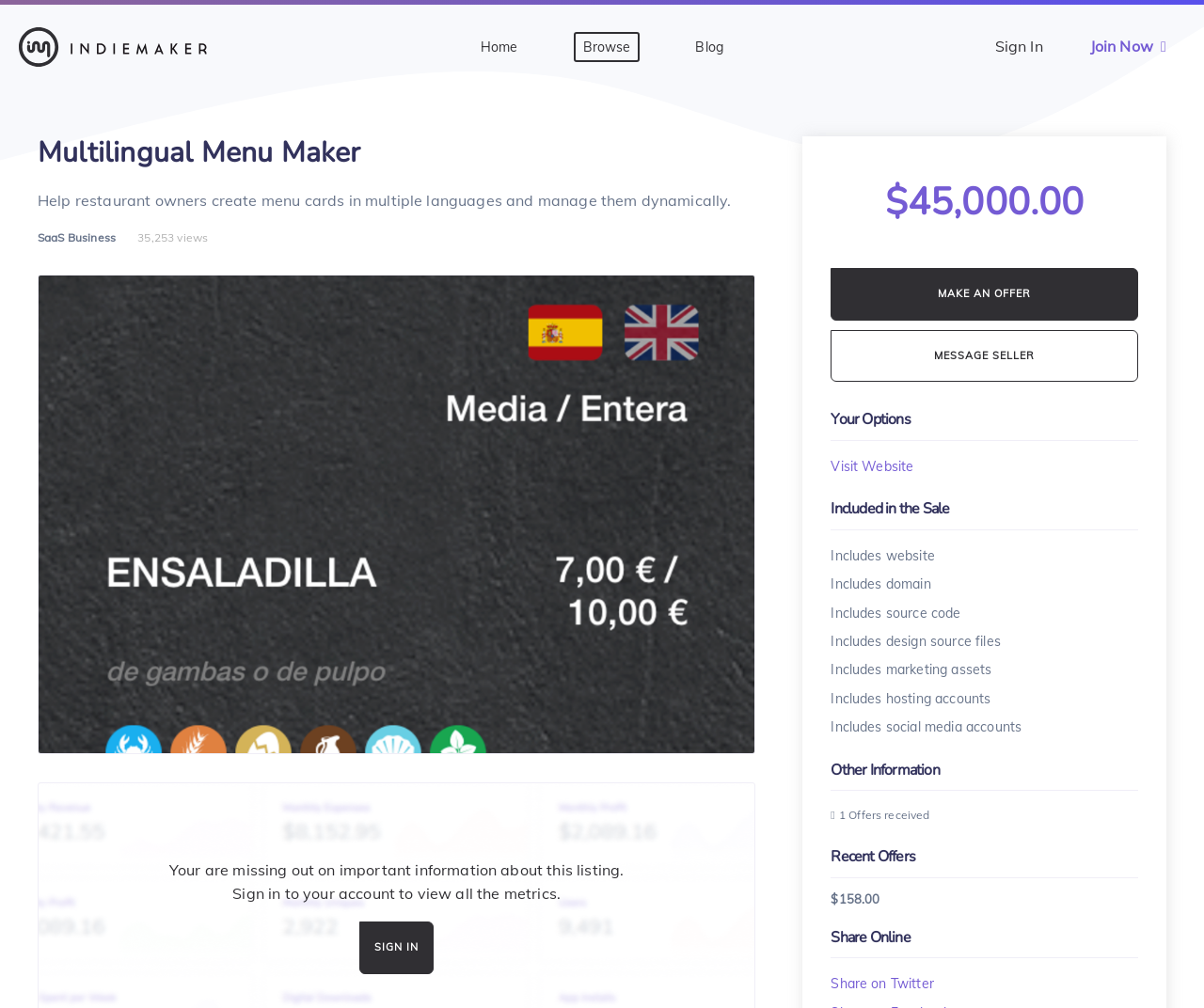Find the bounding box coordinates for the area you need to click to carry out the instruction: "Make an offer". The coordinates should be four float numbers between 0 and 1, indicated as [left, top, right, bottom].

[0.69, 0.266, 0.945, 0.318]